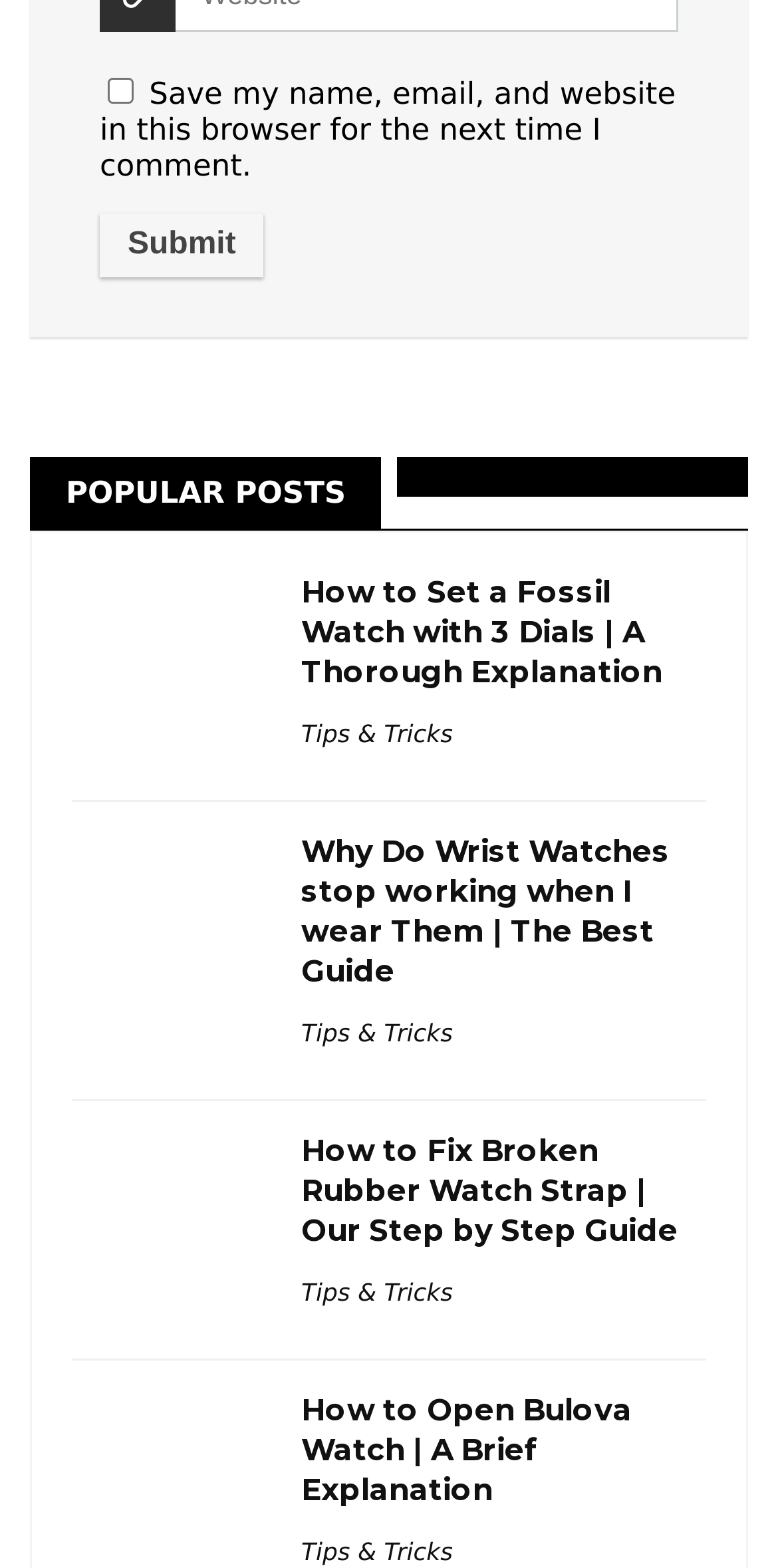Locate the bounding box coordinates of the item that should be clicked to fulfill the instruction: "Read the article 'How to Set a Fossil Watch with 3 Dials'".

[0.387, 0.365, 0.908, 0.442]